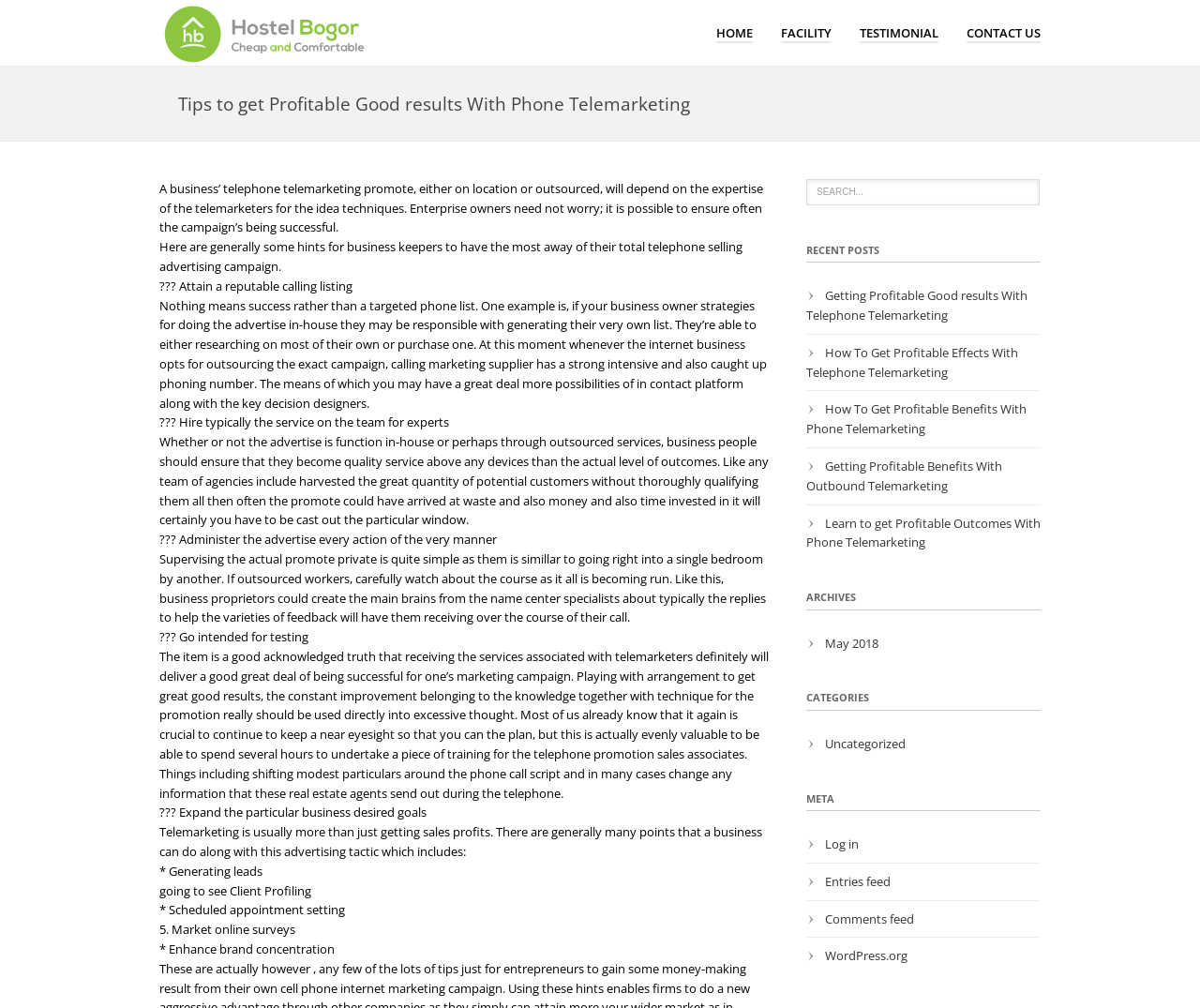What is one way to expand business goals using telemarketing?
Please answer the question with as much detail as possible using the screenshot.

According to the webpage, one way to expand business goals using telemarketing is to generate leads. This is mentioned as one of the points under the heading '??? Expand the business goals'.